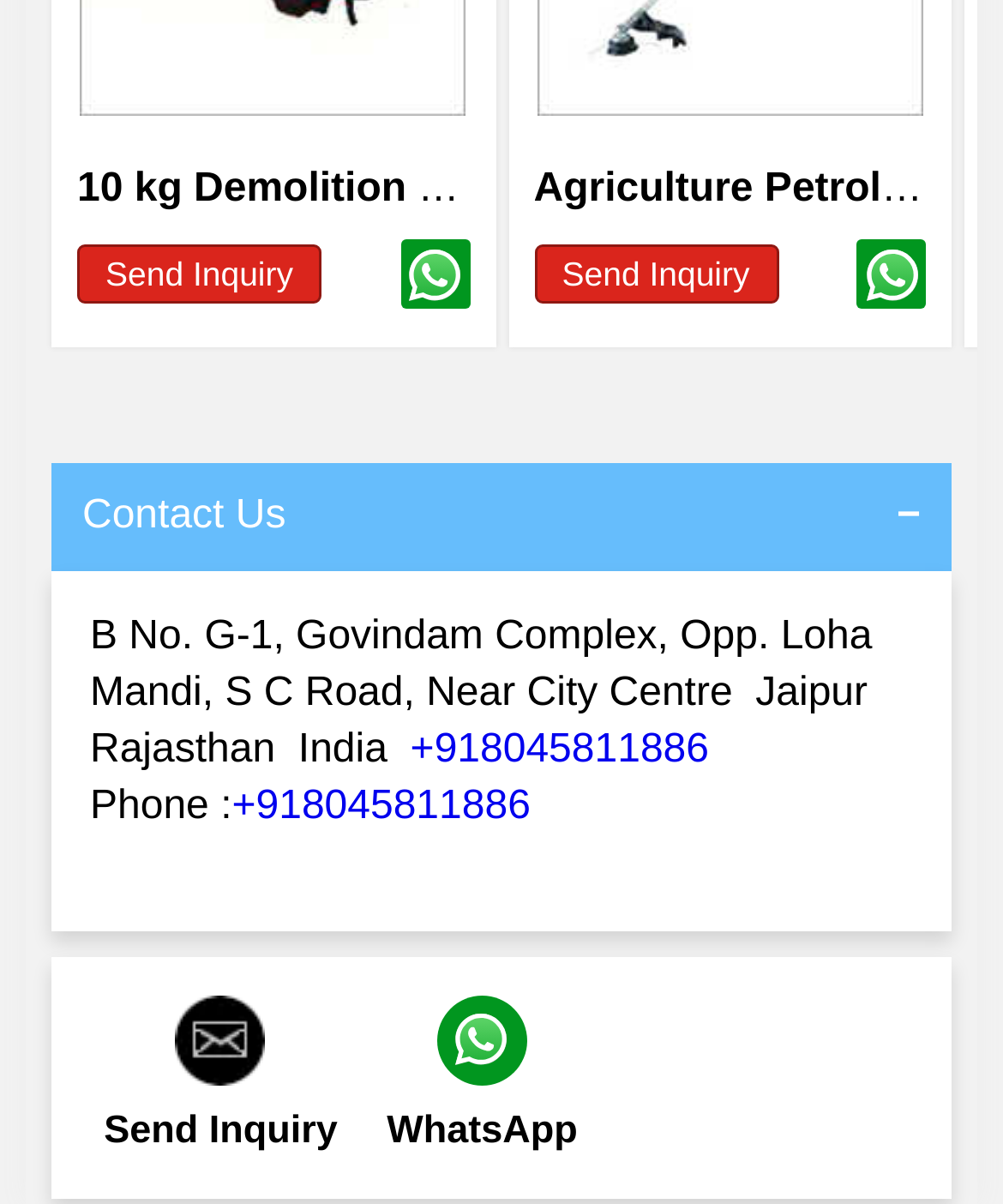Answer this question in one word or a short phrase: What is the city mentioned in the address?

Jaipur